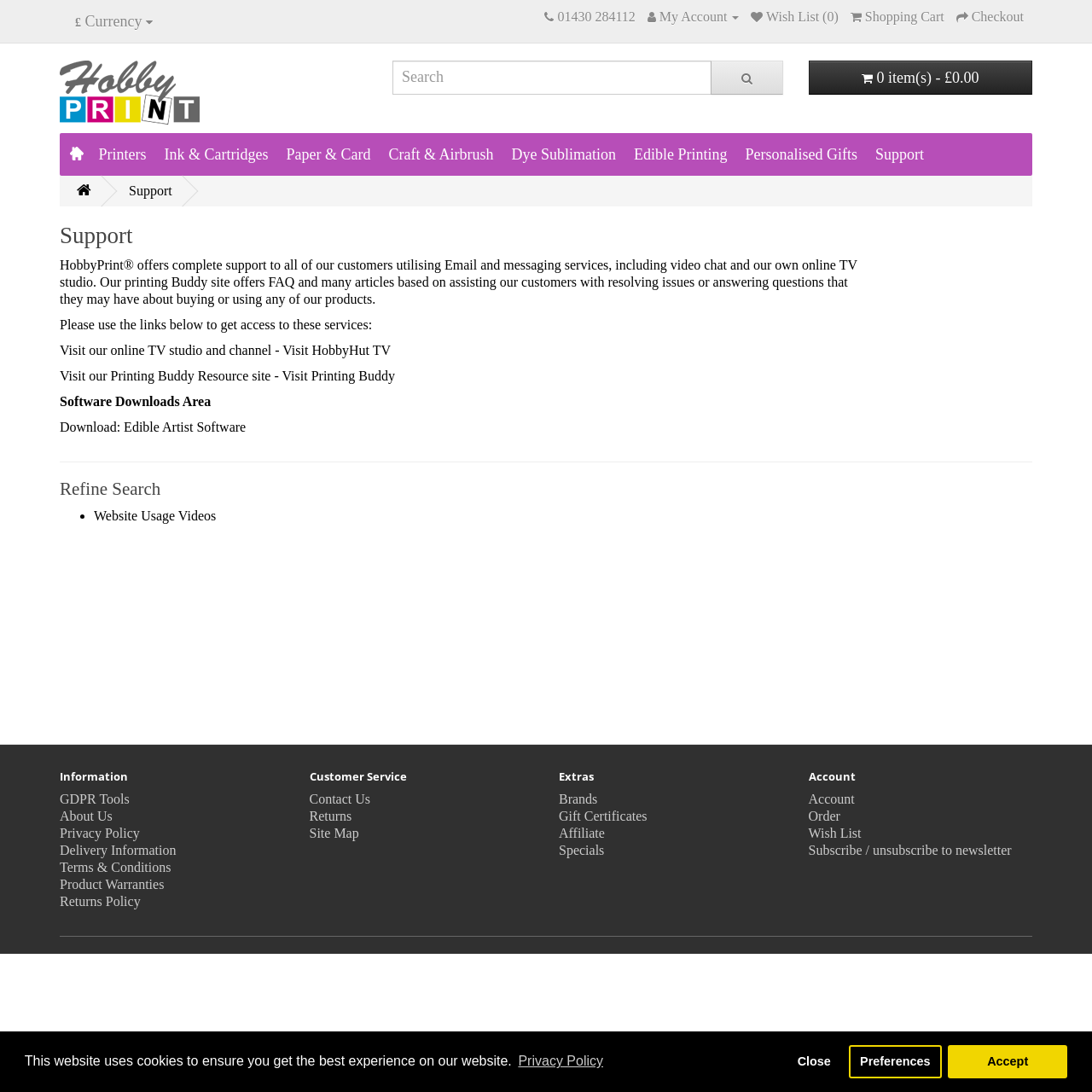Please give a succinct answer to the question in one word or phrase:
What types of resources are available on the Printing Buddy site?

FAQ and articles